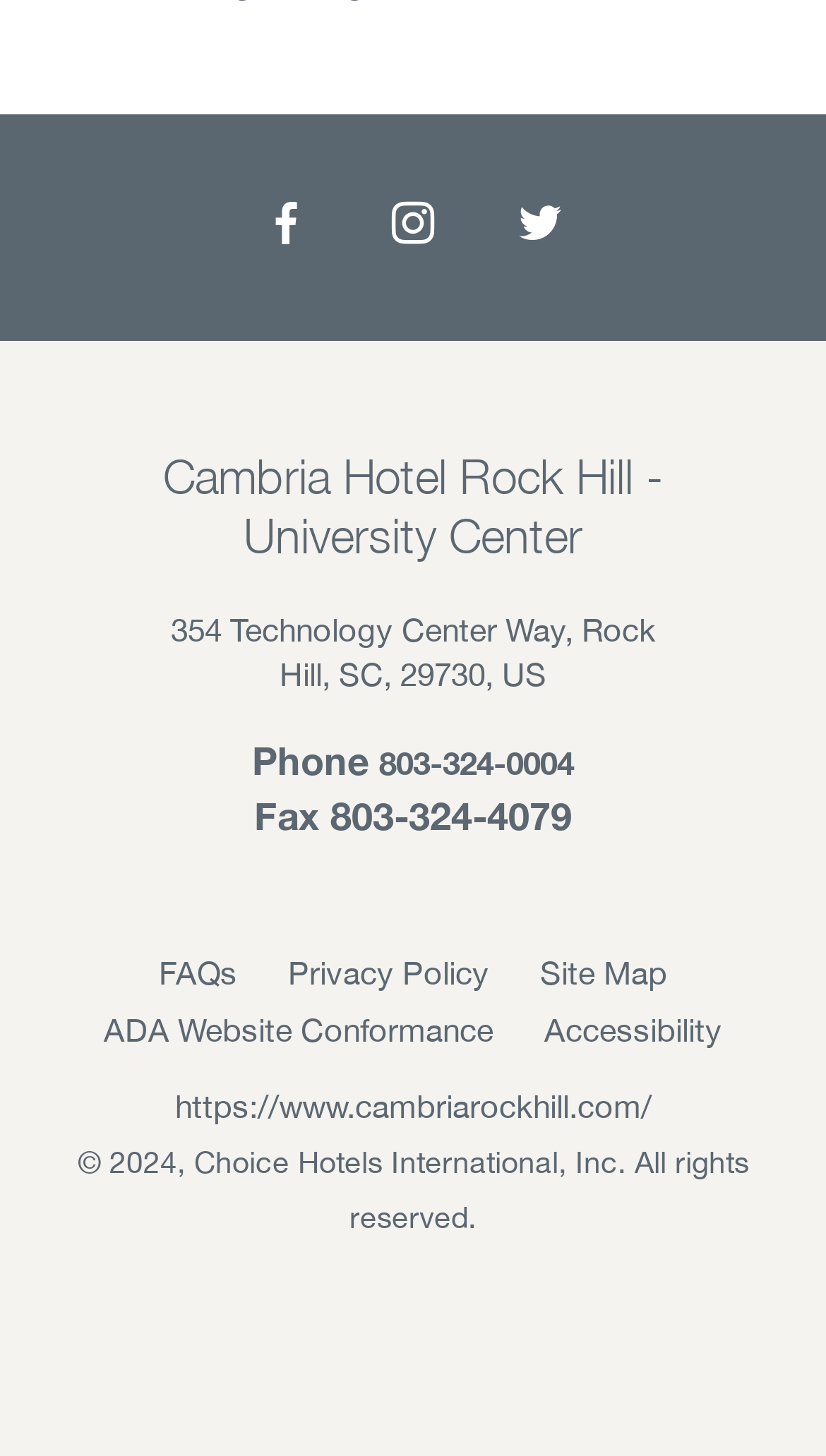Please find the bounding box coordinates for the clickable element needed to perform this instruction: "Visit hotel website".

[0.212, 0.747, 0.788, 0.772]